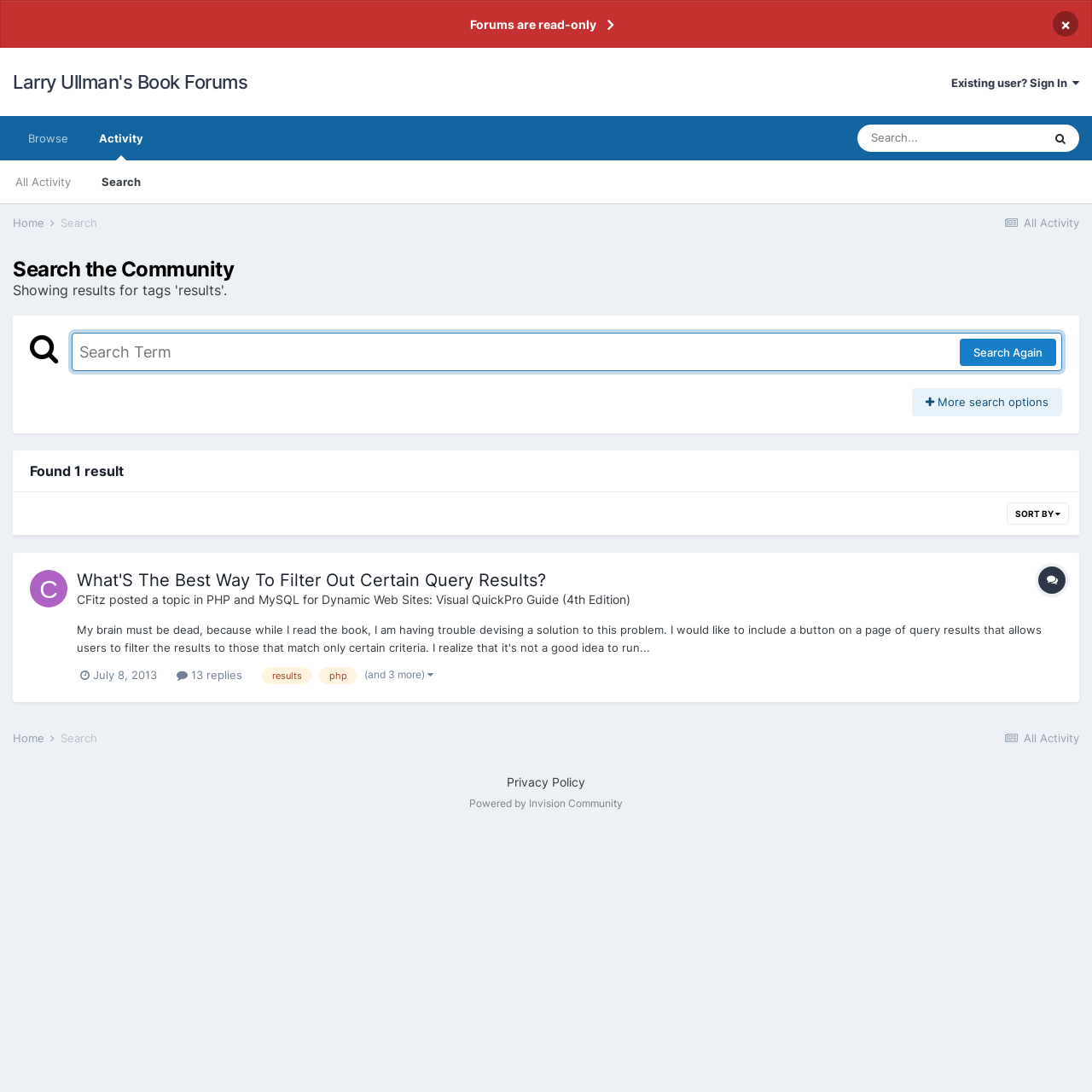Please determine the bounding box coordinates for the UI element described here. Use the format (top-left x, top-left y, bottom-right x, bottom-right y) with values bounded between 0 and 1: All Activity

[0.918, 0.67, 0.988, 0.682]